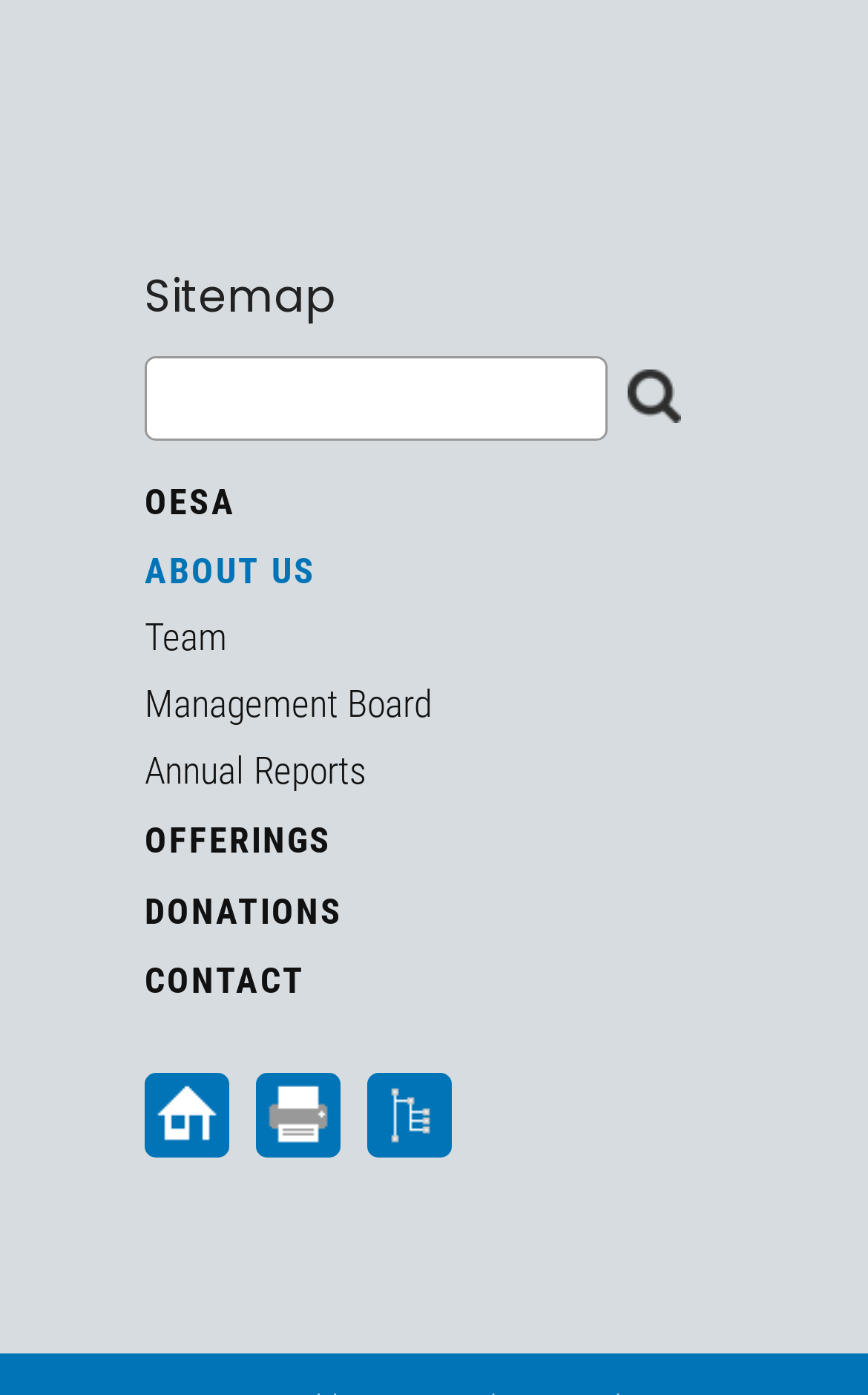Please specify the bounding box coordinates of the element that should be clicked to execute the given instruction: 'Click the menu button'. Ensure the coordinates are four float numbers between 0 and 1, expressed as [left, top, right, bottom].

None